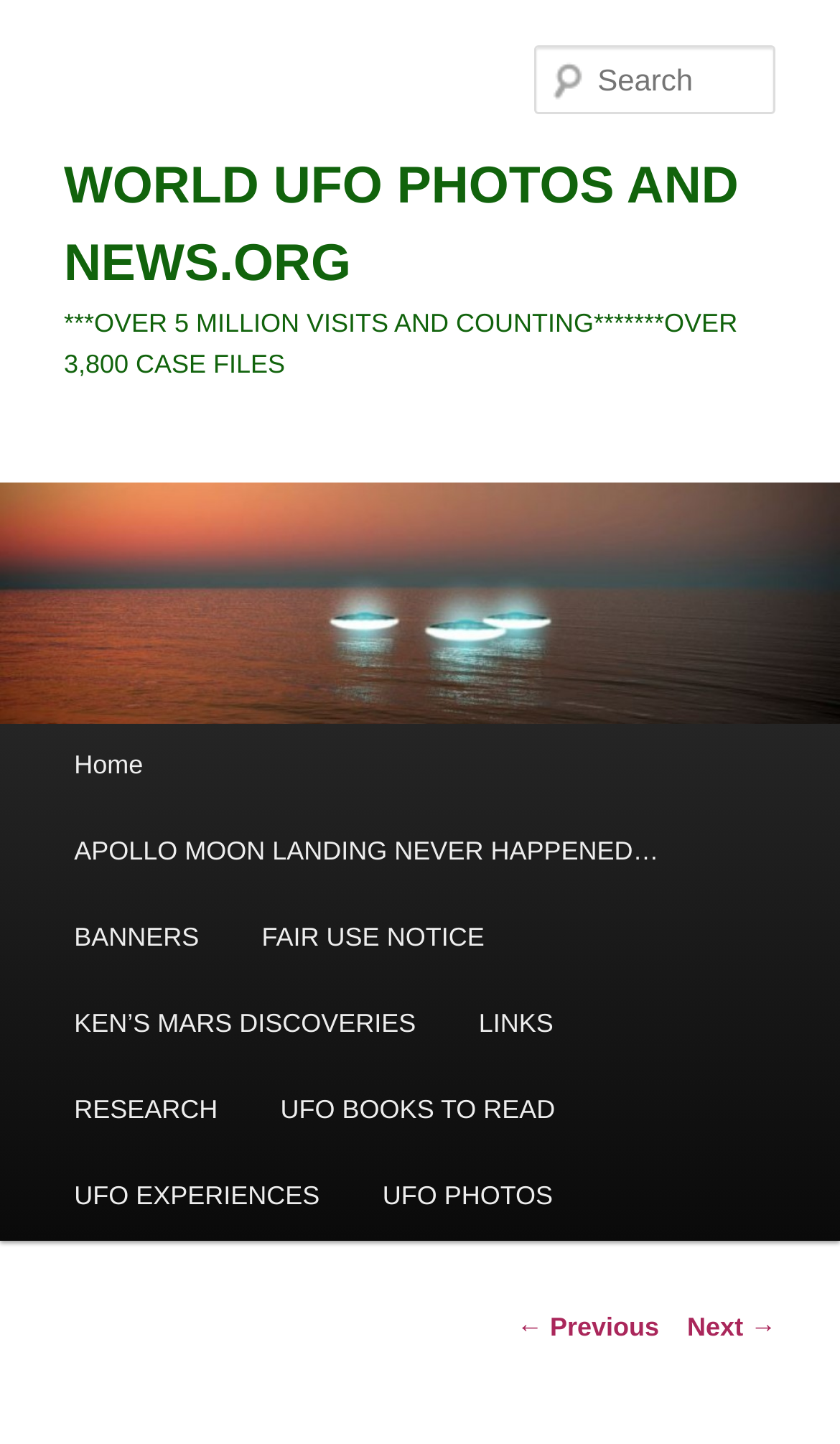What is the text of the search box?
Using the image as a reference, deliver a detailed and thorough answer to the question.

I found a textbox with the label 'Search' which is required: False, indicating that it is a search box.